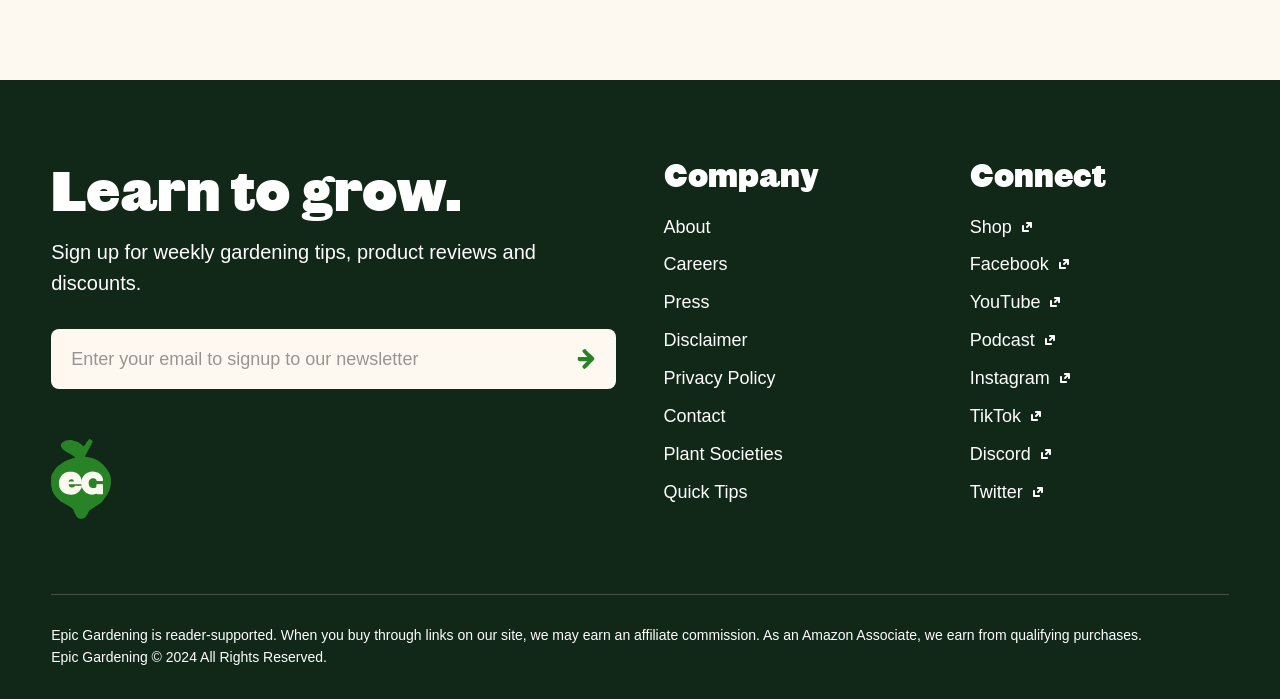Find the bounding box coordinates of the element I should click to carry out the following instruction: "Click on the Home link".

None